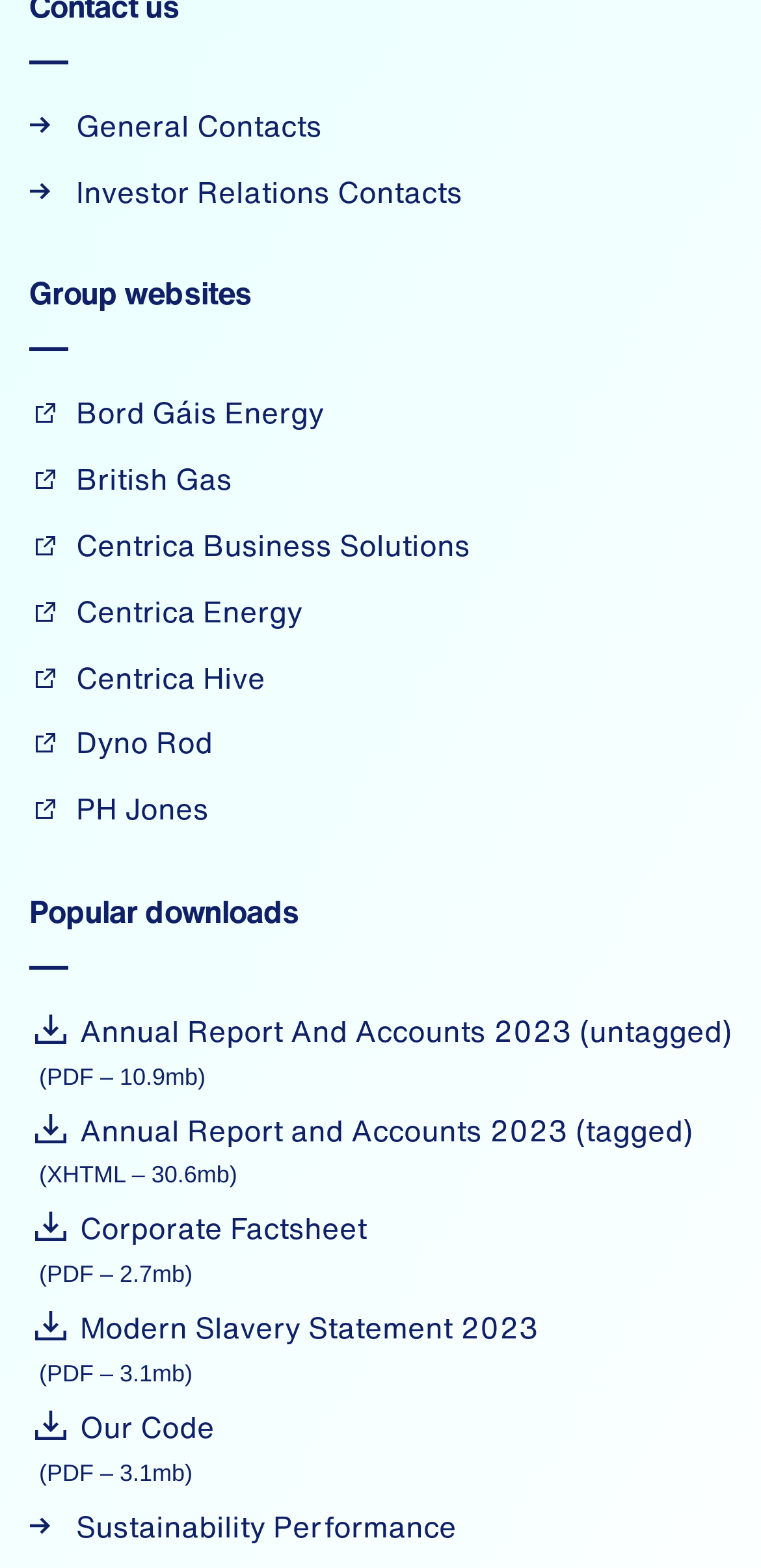What is the file type of the Corporate Factsheet? Examine the screenshot and reply using just one word or a brief phrase.

PDF